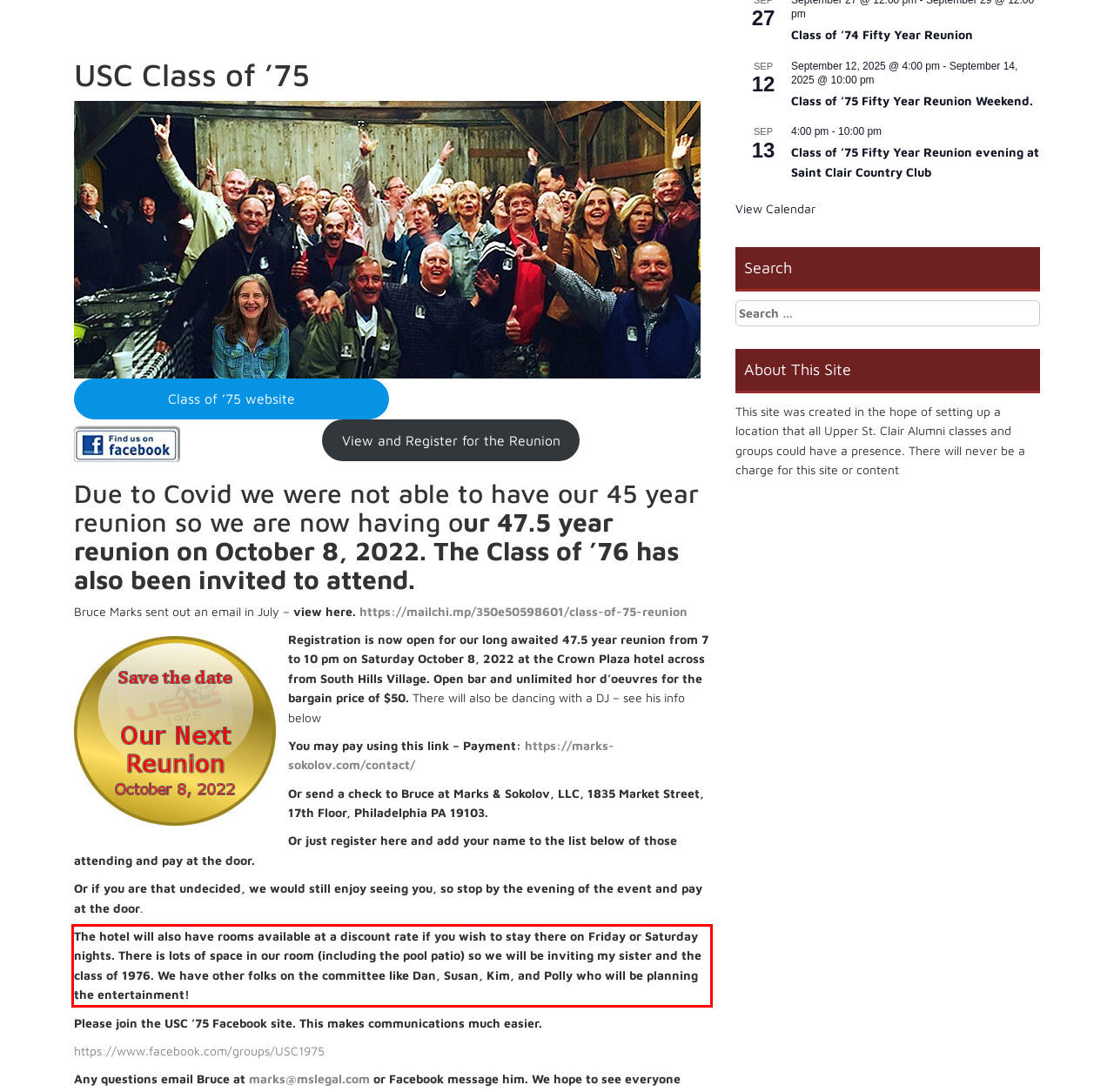Please perform OCR on the UI element surrounded by the red bounding box in the given webpage screenshot and extract its text content.

The hotel will also have rooms available at a discount rate if you wish to stay there on Friday or Saturday nights. There is lots of space in our room (including the pool patio) so we will be inviting my sister and the class of 1976. We have other folks on the committee like Dan, Susan, Kim, and Polly who will be planning the entertainment!